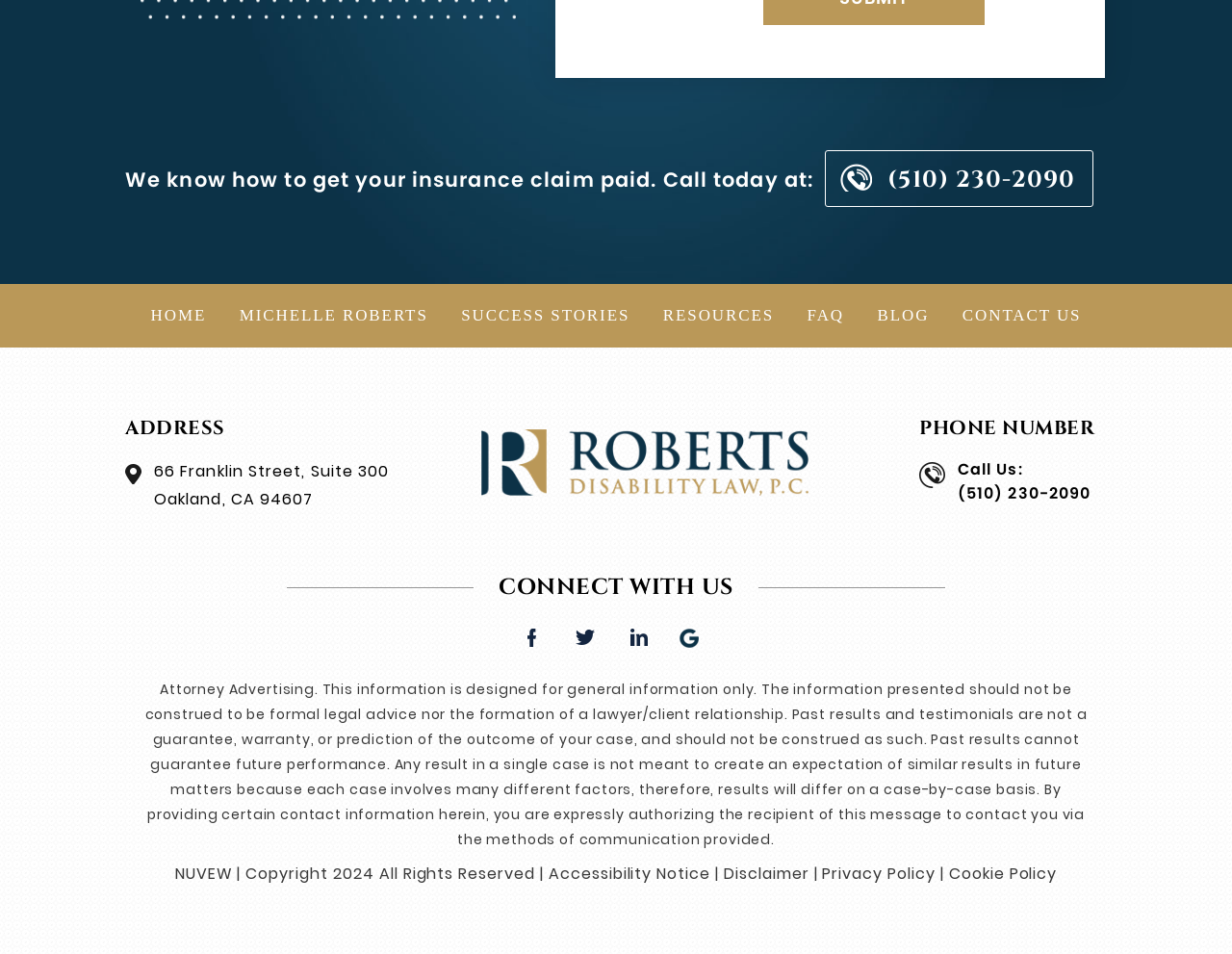Show the bounding box coordinates for the element that needs to be clicked to execute the following instruction: "Go to the home page". Provide the coordinates in the form of four float numbers between 0 and 1, i.e., [left, top, right, bottom].

[0.111, 0.297, 0.179, 0.364]